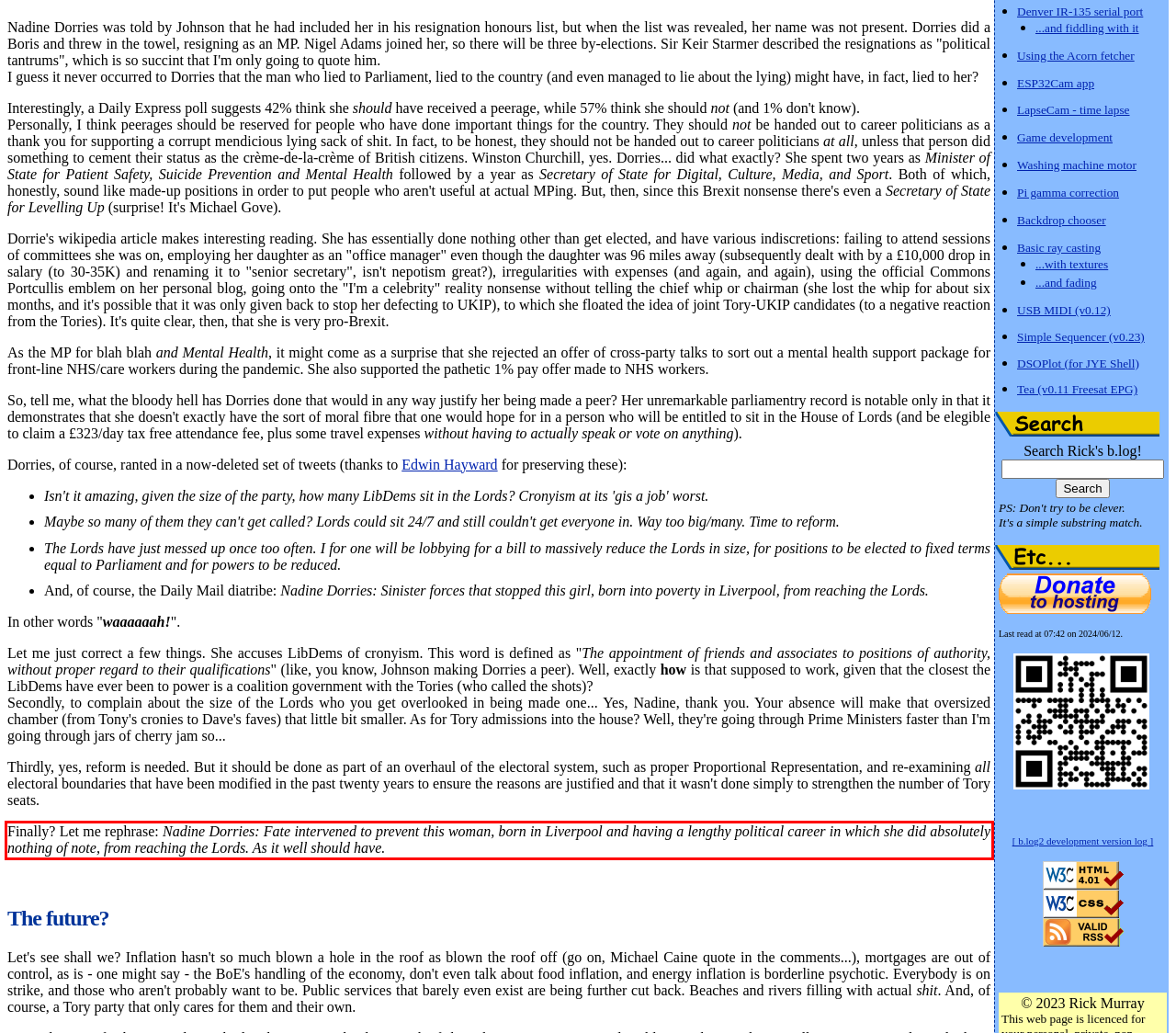You have a screenshot of a webpage with a red bounding box. Use OCR to generate the text contained within this red rectangle.

Finally? Let me rephrase: Nadine Dorries: Fate intervened to prevent this woman, born in Liverpool and having a lengthy political career in which she did absolutely nothing of note, from reaching the Lords. As it well should have.